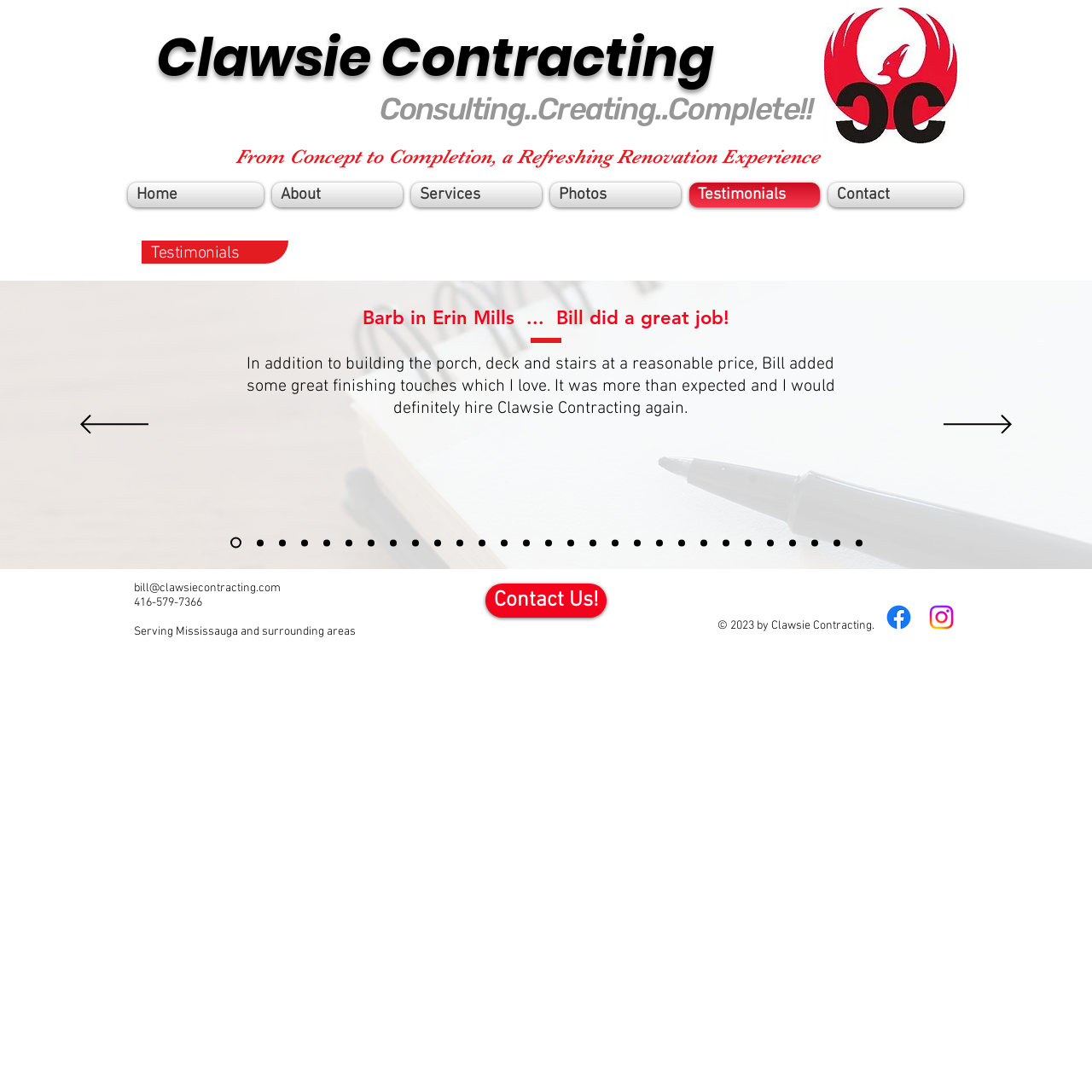What is the purpose of the slideshow?
Give a comprehensive and detailed explanation for the question.

I inferred the purpose of the slideshow by analyzing the content of the slides, which contain testimonials from customers, and the heading element with the text 'Testimonials' above the slideshow.